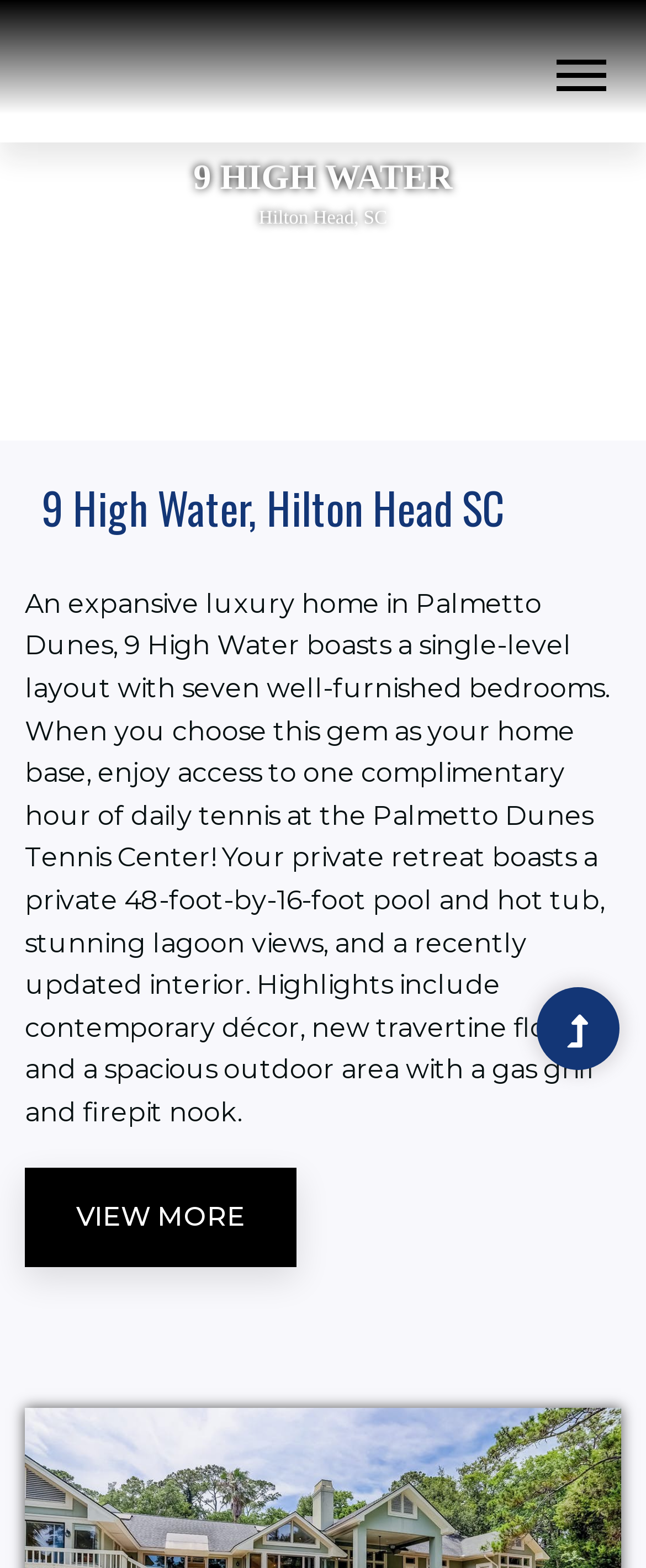Provide a brief response to the question below using one word or phrase:
What can you do with the outdoor area?

gas grill and firepit nook